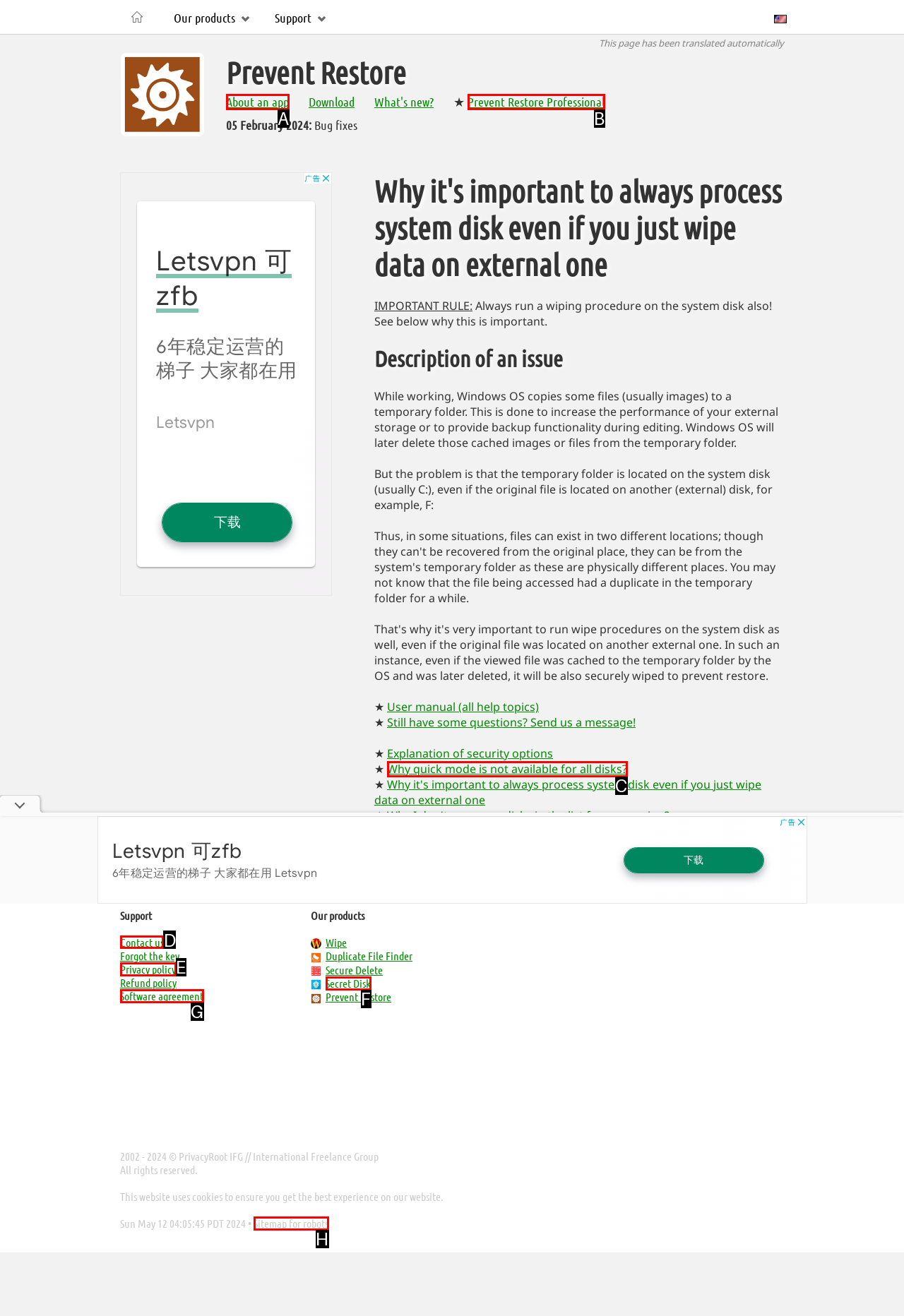Identify the correct HTML element to click for the task: Contact the support team. Provide the letter of your choice.

D